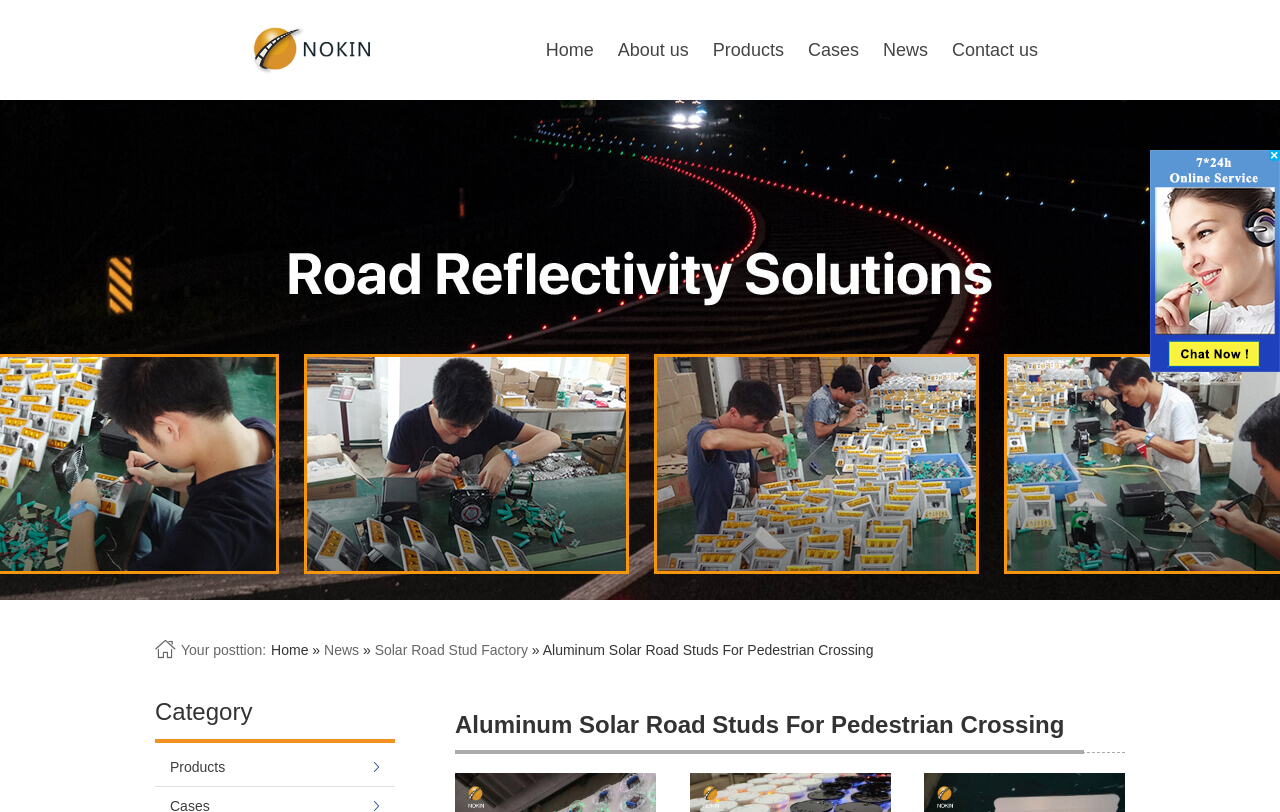Determine the bounding box coordinates of the clickable region to execute the instruction: "View 'News'". The coordinates should be four float numbers between 0 and 1, denoted as [left, top, right, bottom].

[0.253, 0.791, 0.281, 0.81]